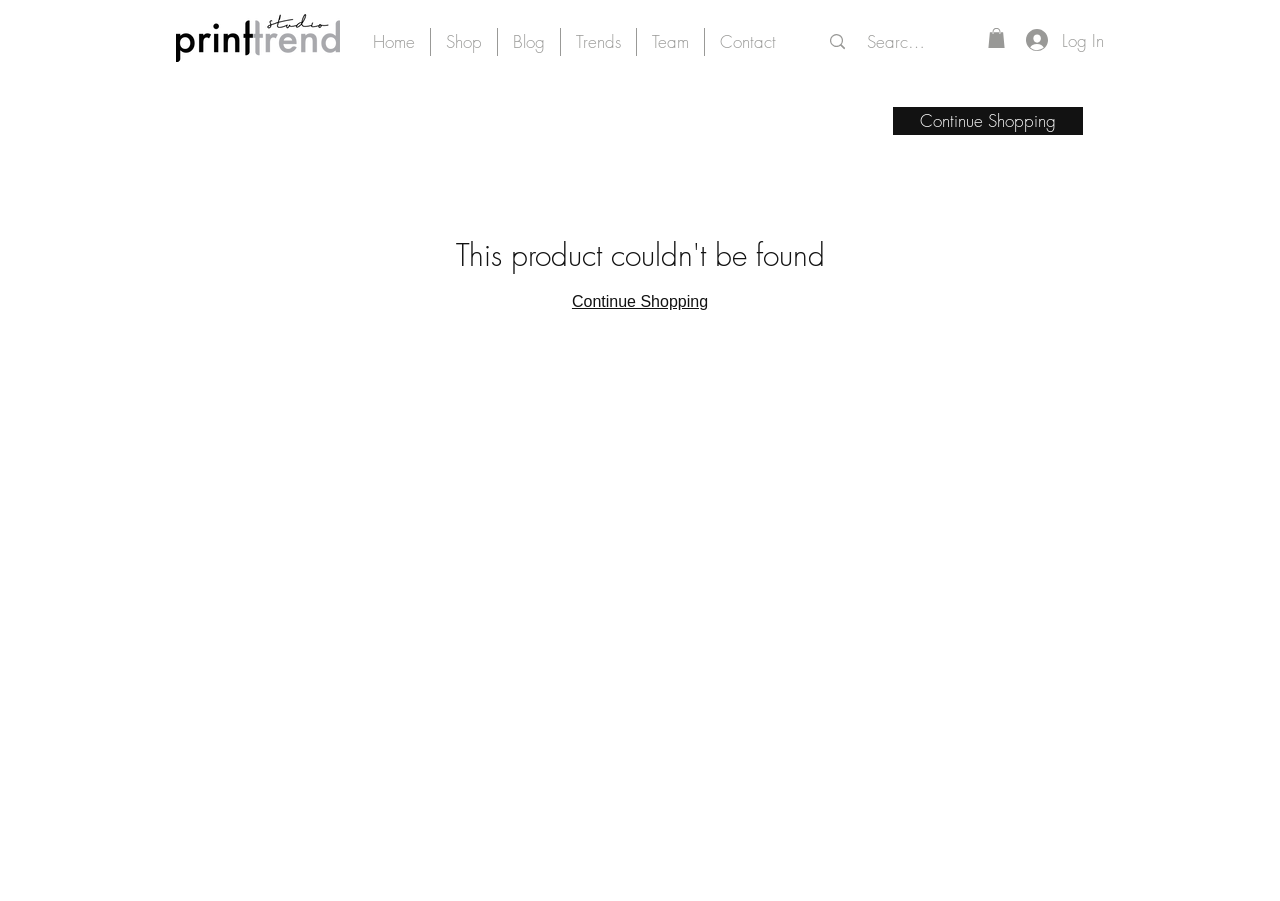Highlight the bounding box coordinates of the region I should click on to meet the following instruction: "log in to the account".

[0.791, 0.025, 0.873, 0.065]